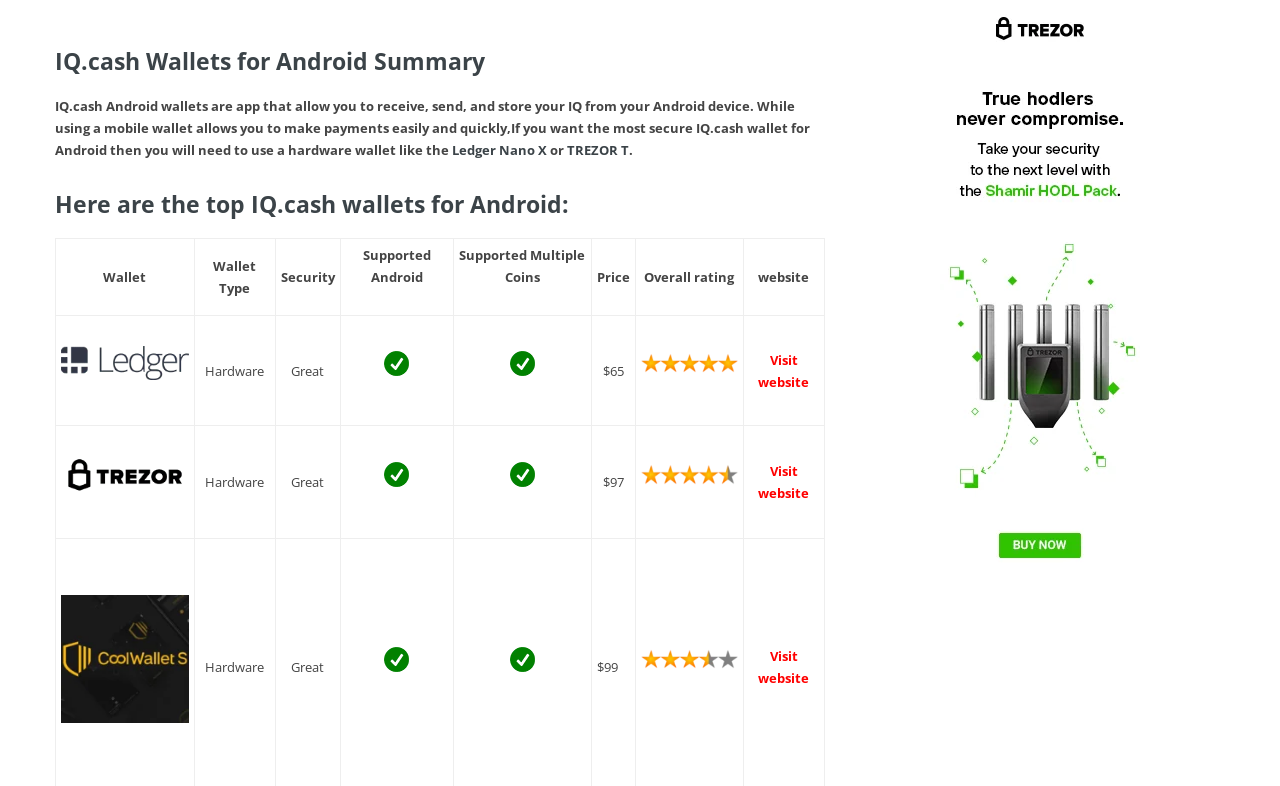Given the webpage screenshot, identify the bounding box of the UI element that matches this description: "Visit website".

[0.593, 0.446, 0.632, 0.497]